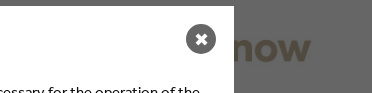Offer a detailed explanation of what is depicted in the image.

The image depicts a circular button with a gray background and a white "X" icon in the center, indicating a close or dismiss function. This element is commonly used in user interfaces to allow users to close modals or dialogs, providing a way to exit from an active overlay. The surrounding area has a subtle gradient, enhancing the visibility of the button and suggesting an interactive feature intended for user convenience.